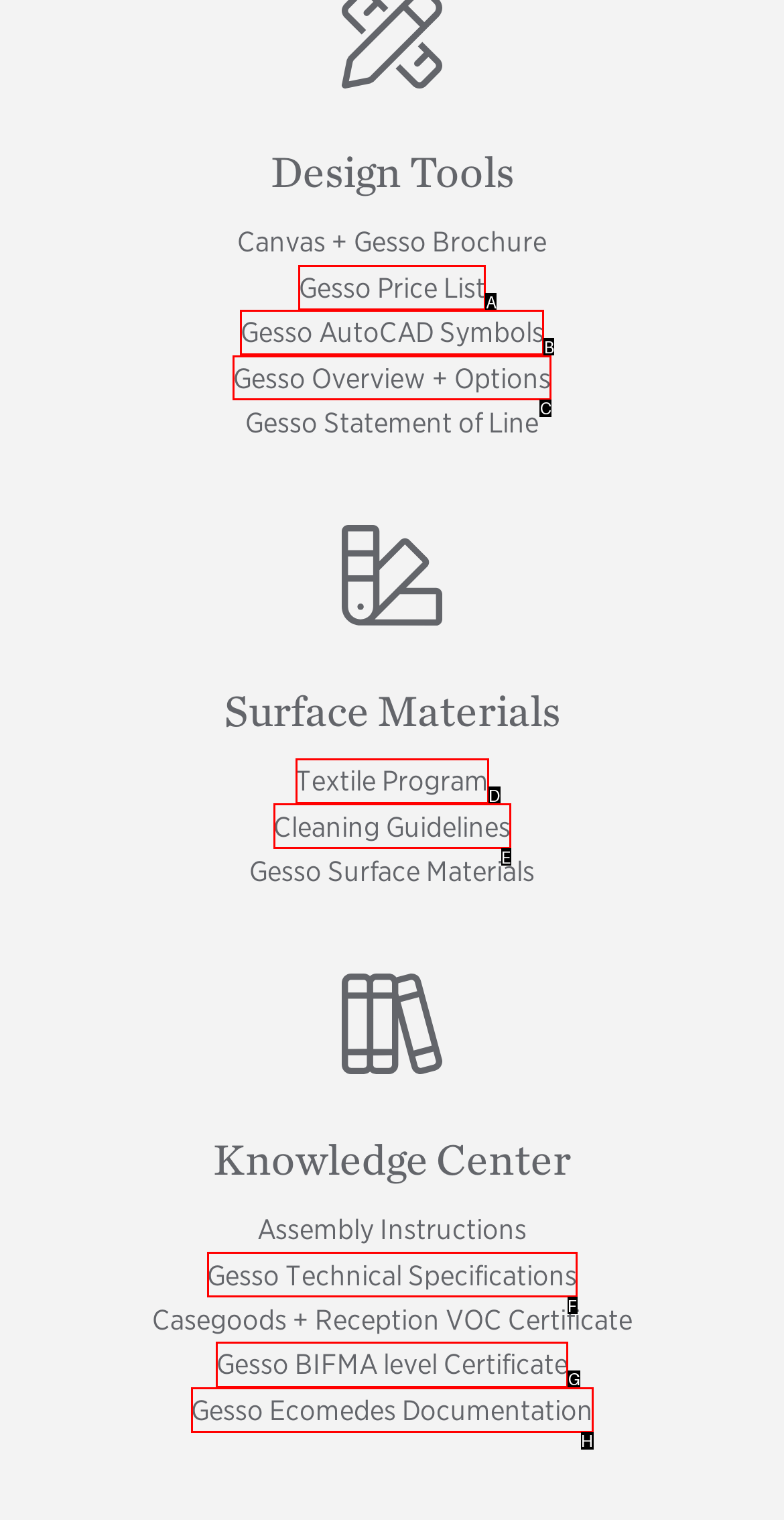Identify the letter of the UI element I need to click to carry out the following instruction: Explore Gesso Overview + Options

C